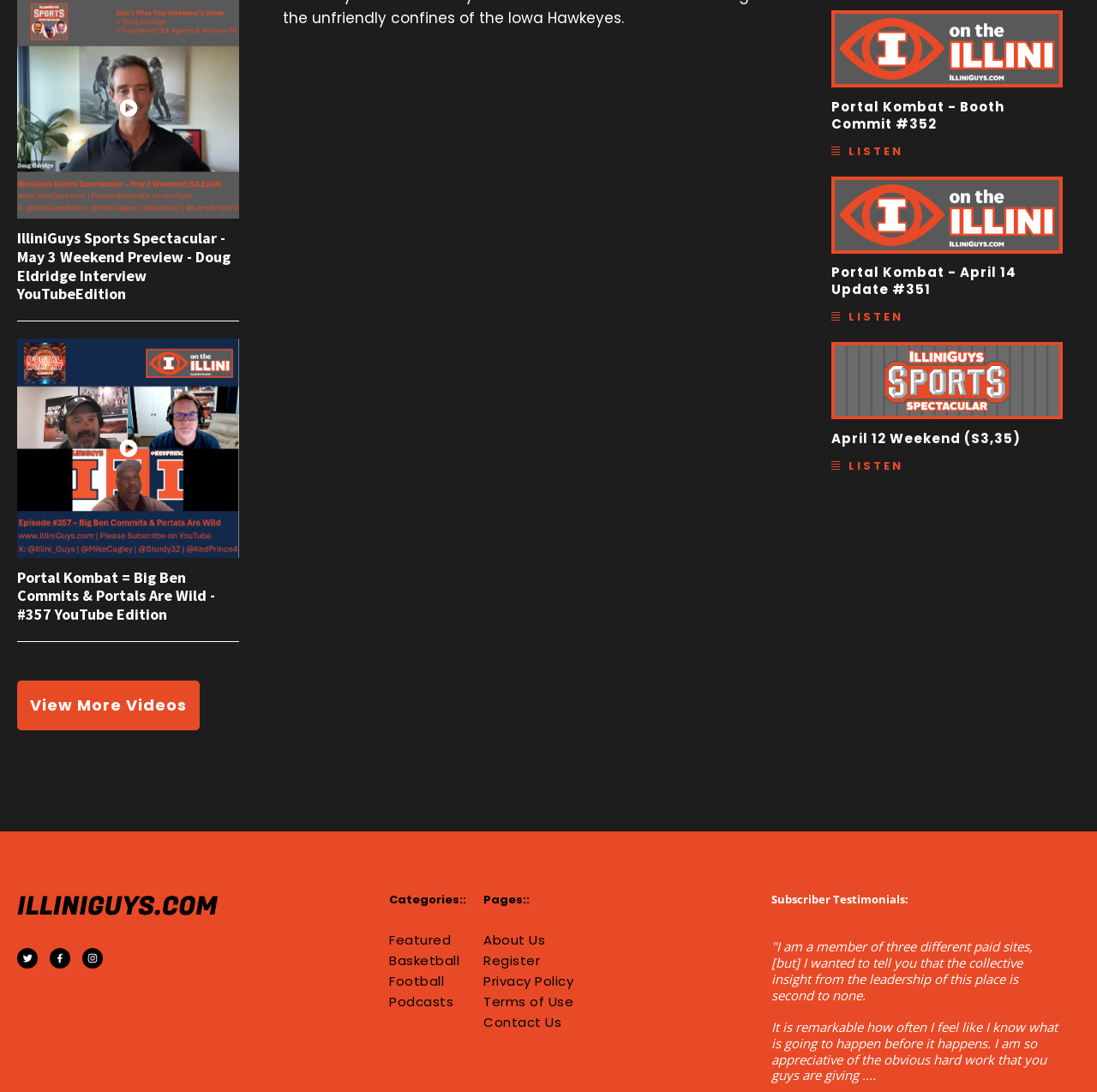Locate the bounding box coordinates of the element that should be clicked to fulfill the instruction: "View more videos".

[0.016, 0.623, 0.182, 0.669]